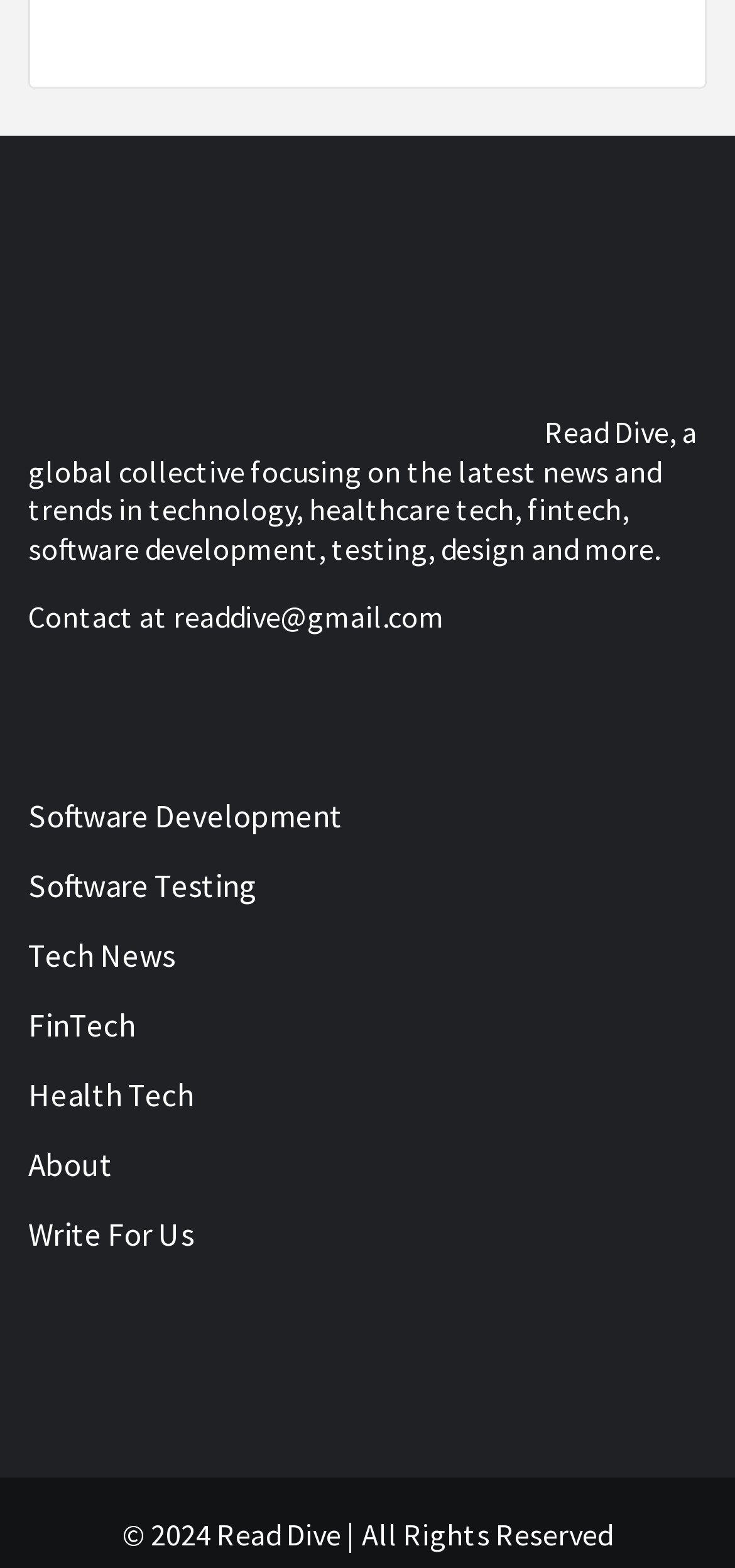Please respond in a single word or phrase: 
What is the copyright year?

2024